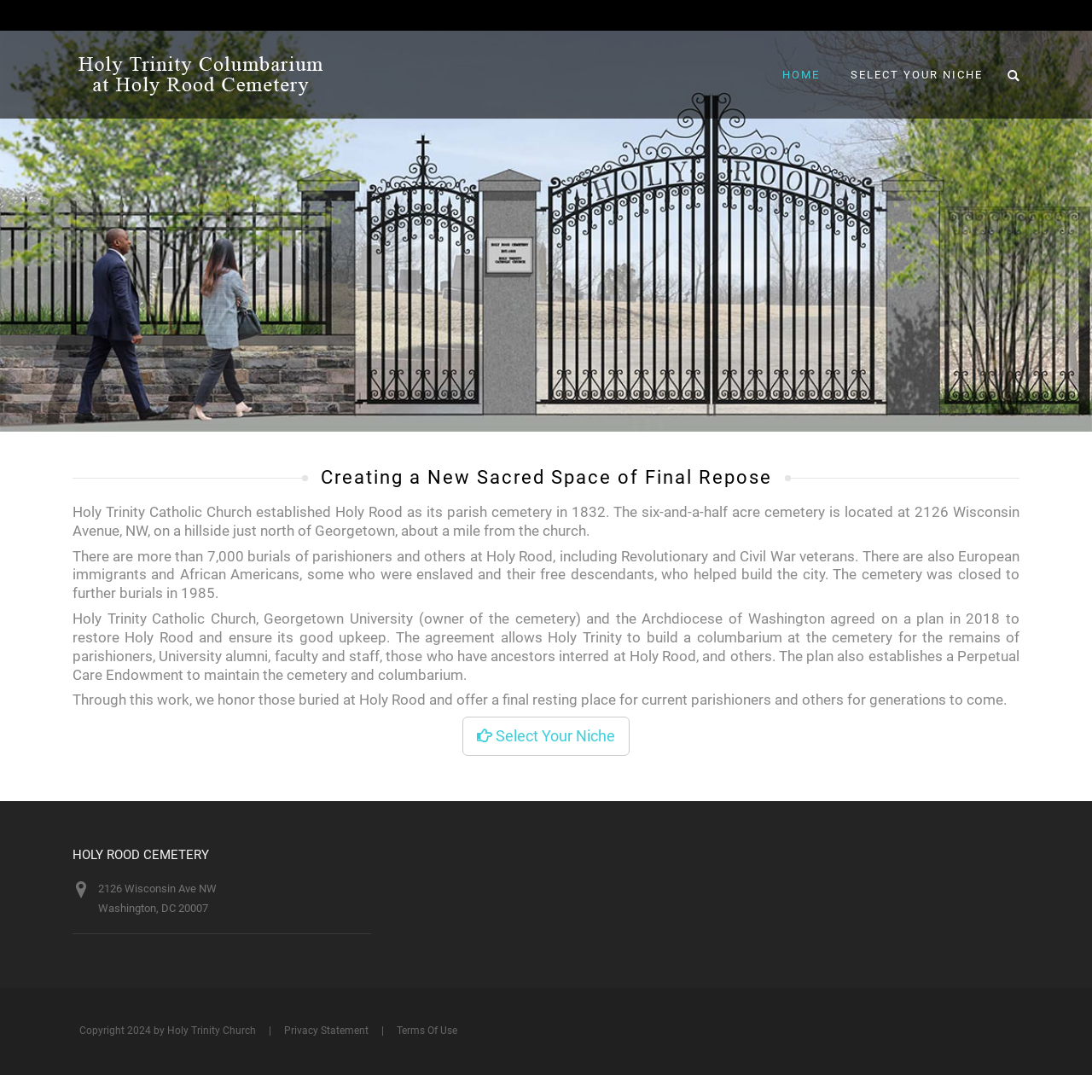What is the year the cemetery was closed to further burials?
Using the information from the image, give a concise answer in one word or a short phrase.

1985